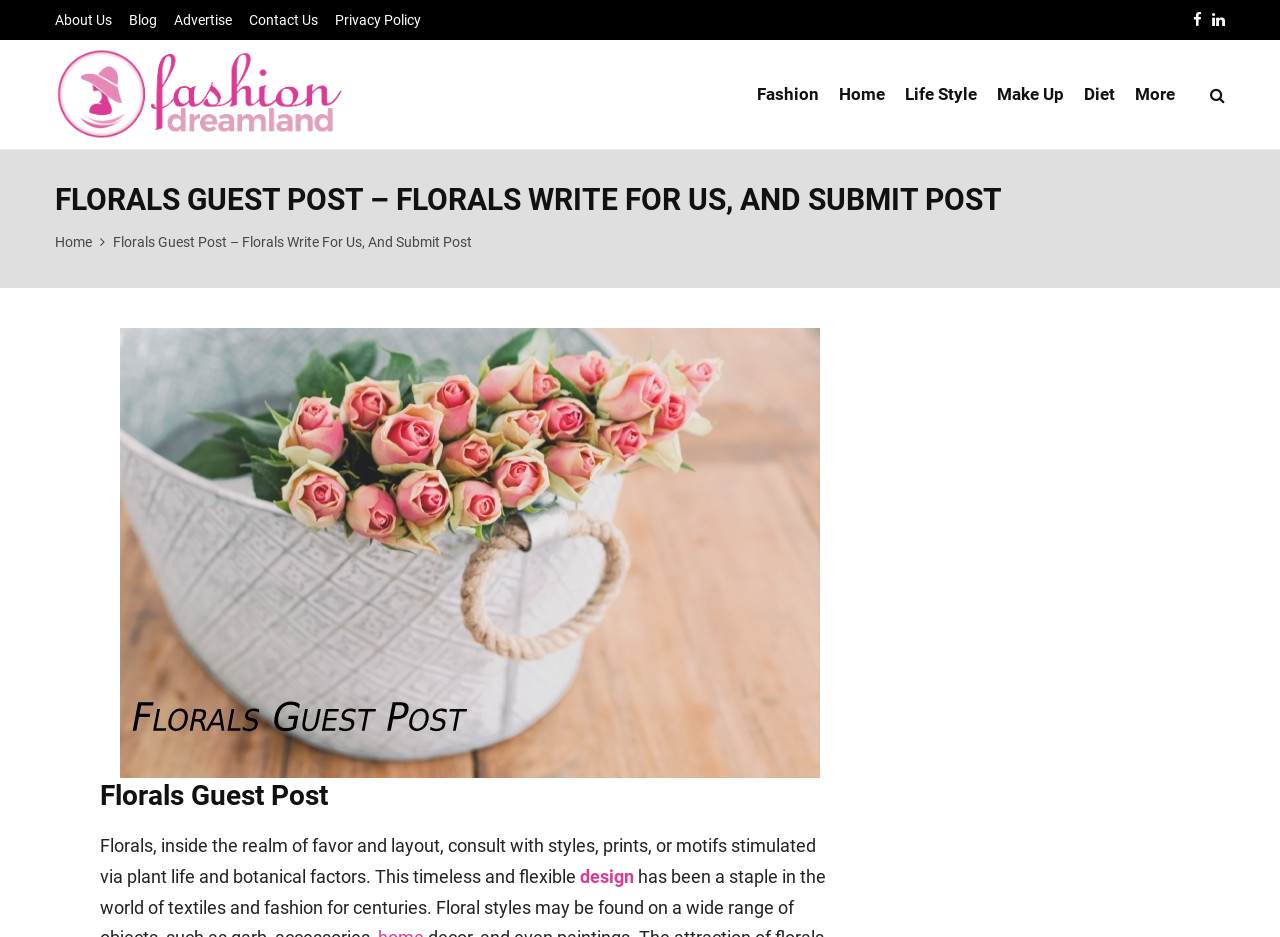Using the element description Life Style, predict the bounding box coordinates for the UI element. Provide the coordinates in (top-left x, top-left y, bottom-right x, bottom-right y) format with values ranging from 0 to 1.

[0.707, 0.048, 0.763, 0.155]